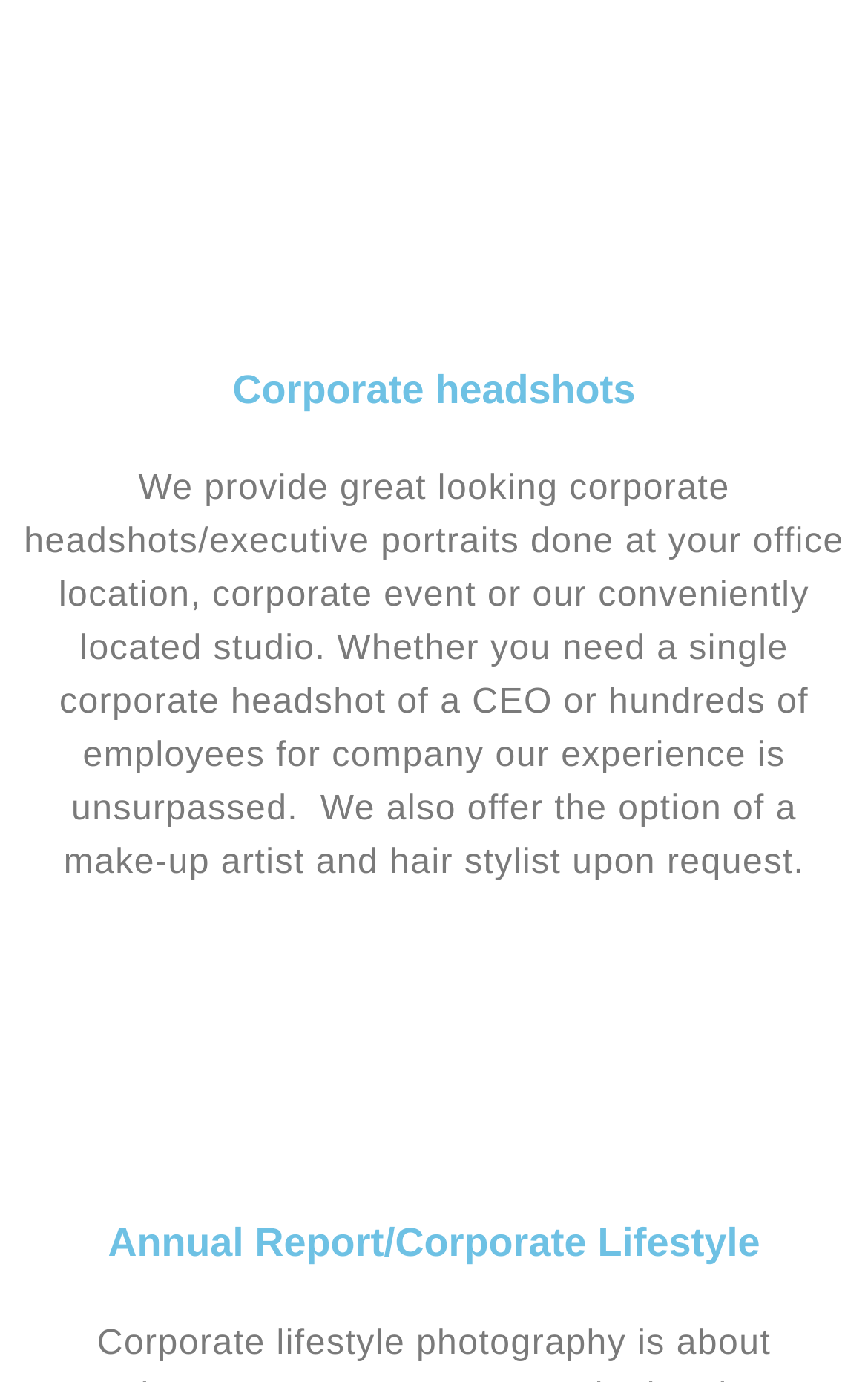Use a single word or phrase to respond to the question:
How many images are displayed on the webpage?

Two